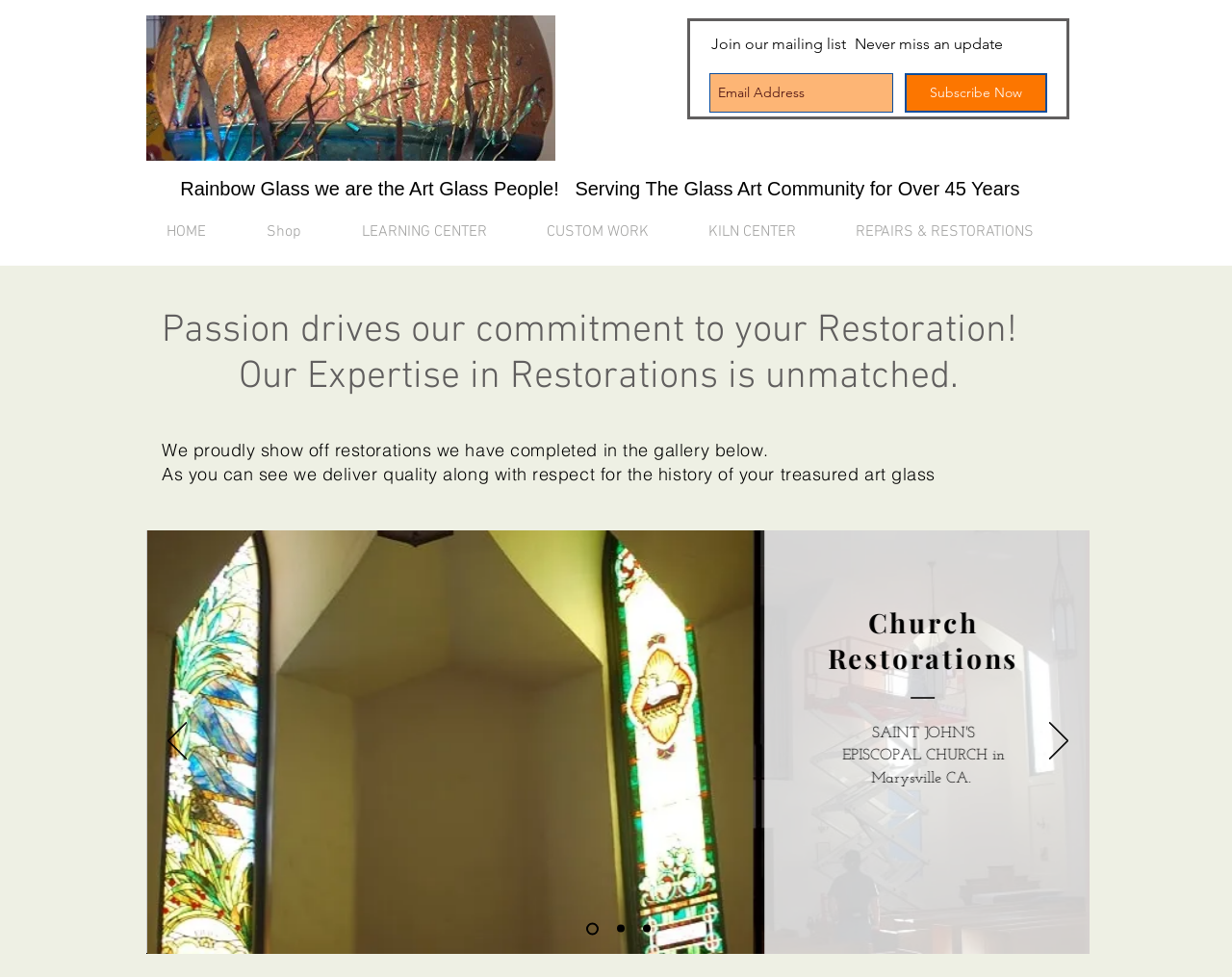Find the bounding box coordinates for the element that must be clicked to complete the instruction: "Go to the CUSTOM WORK page". The coordinates should be four float numbers between 0 and 1, indicated as [left, top, right, bottom].

[0.432, 0.218, 0.563, 0.258]